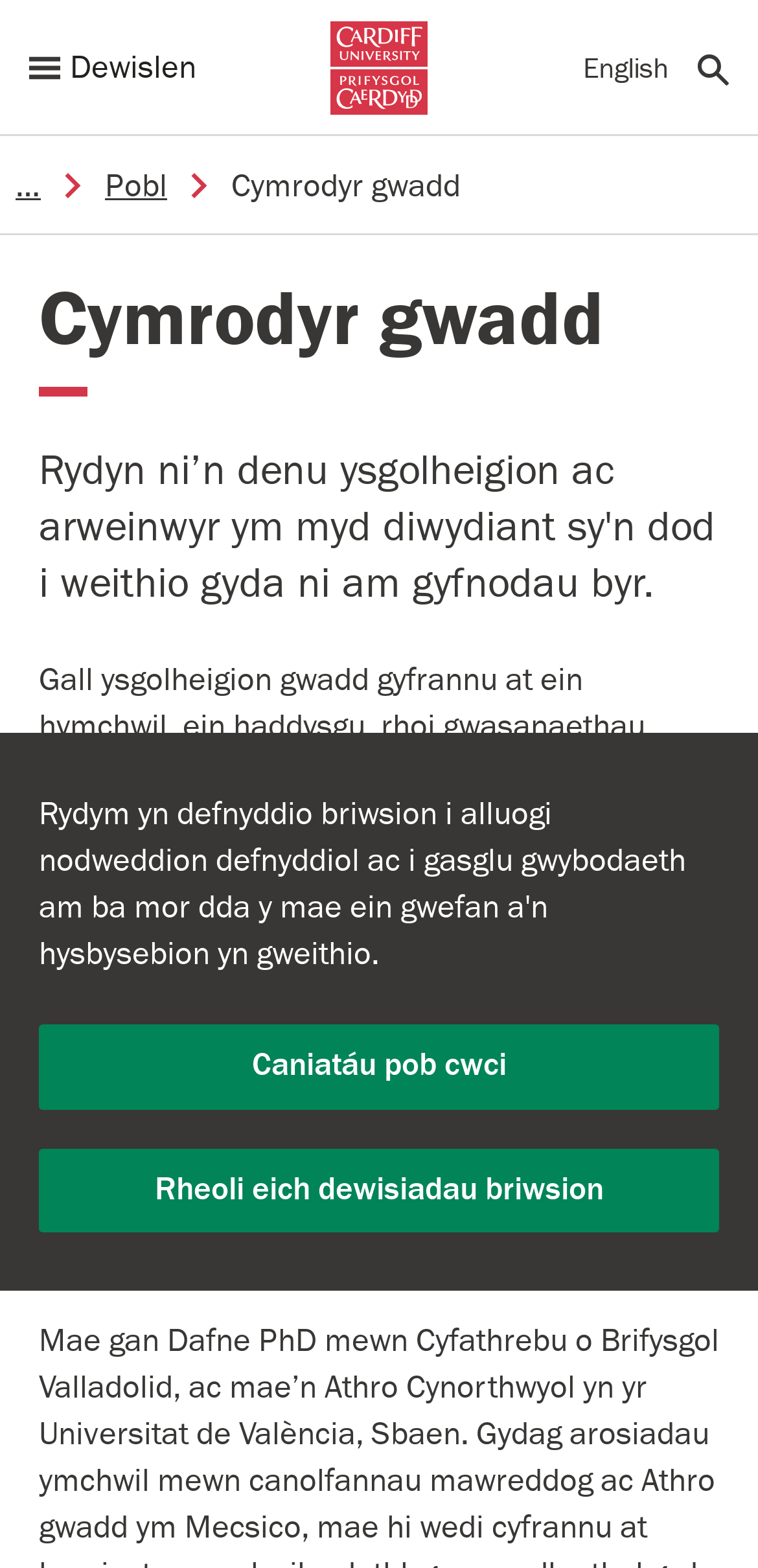Determine the bounding box coordinates for the UI element with the following description: "Cardiff University logo". The coordinates should be four float numbers between 0 and 1, represented as [left, top, right, bottom].

[0.436, 0.012, 0.564, 0.074]